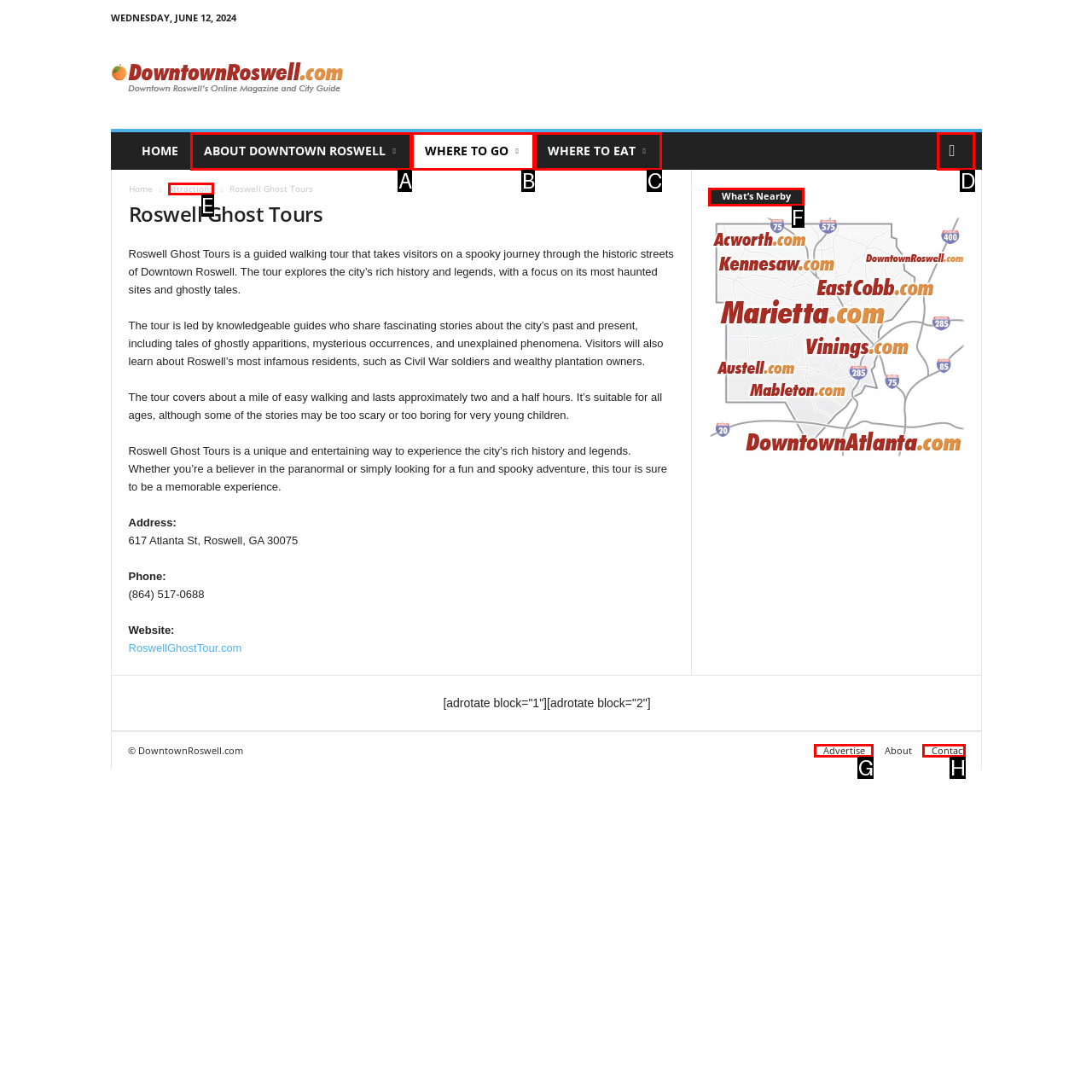Select the letter associated with the UI element you need to click to perform the following action: explore What’s Nearby
Reply with the correct letter from the options provided.

F